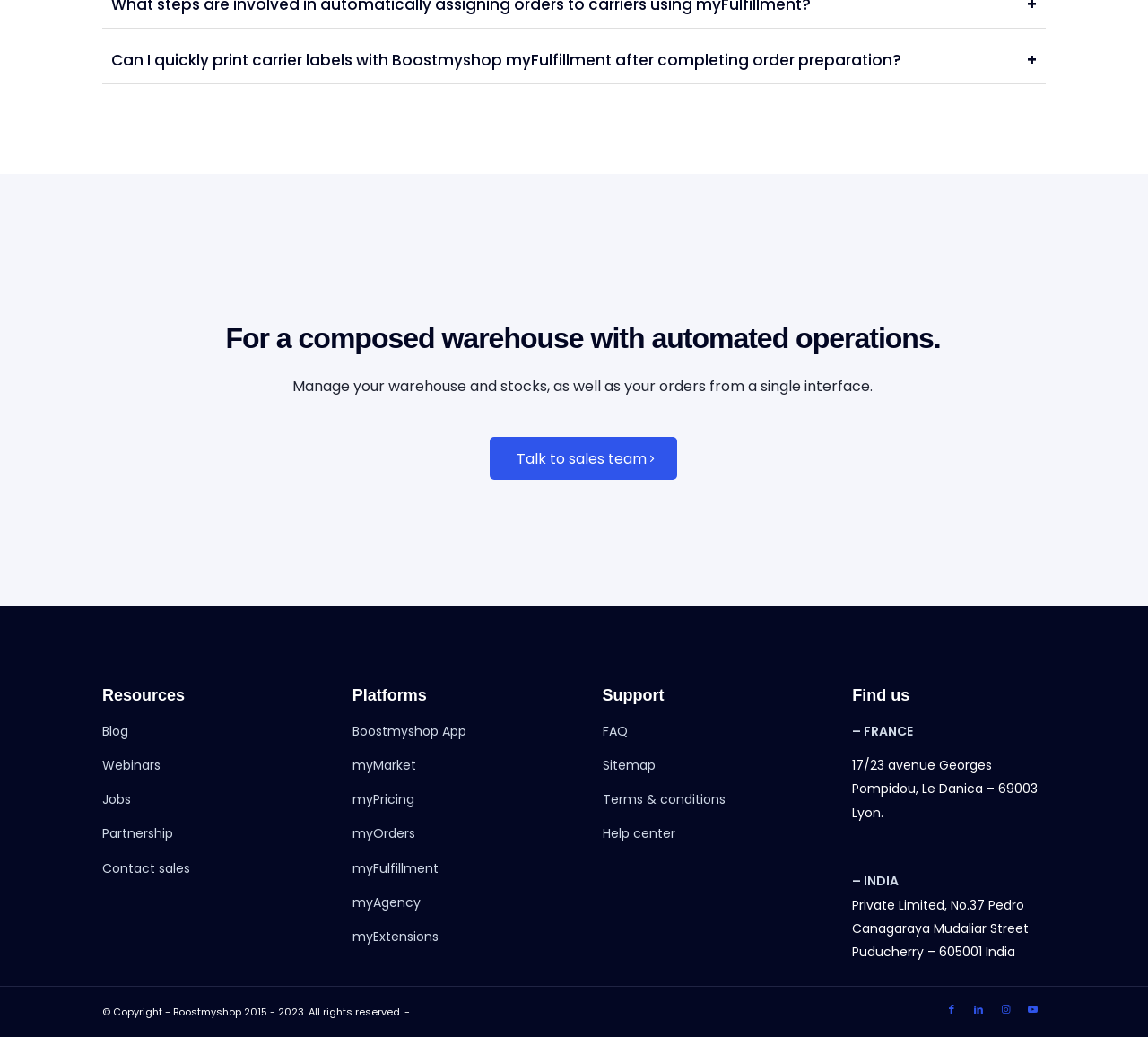Show the bounding box coordinates for the HTML element as described: "Youtube".

[0.888, 0.96, 0.911, 0.987]